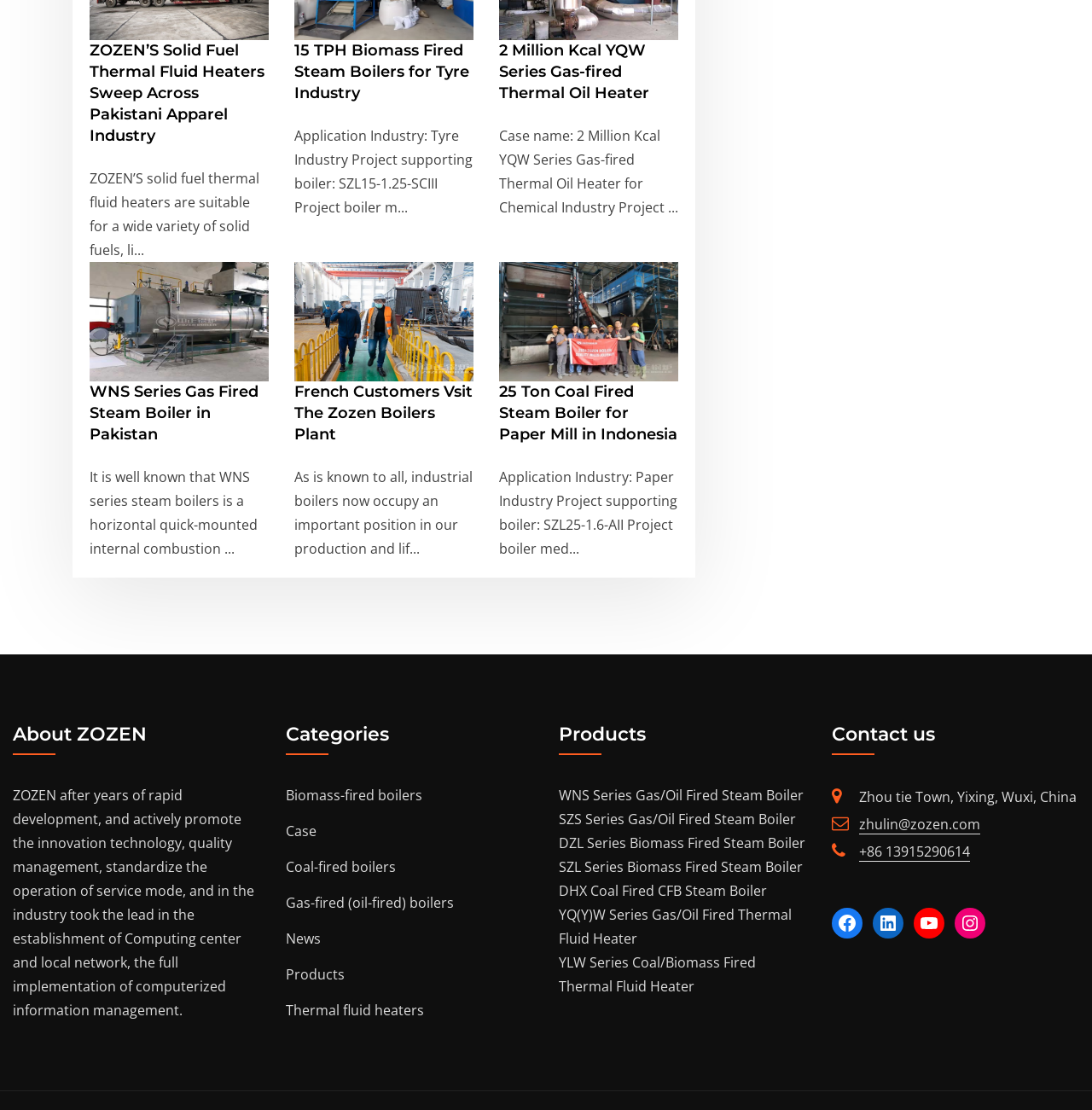Use the details in the image to answer the question thoroughly: 
What is the name of the company mentioned in the webpage?

By analyzing the webpage content, I found that the company name 'ZOZEN' is mentioned multiple times throughout the webpage, including in the headings, links, and static text elements.